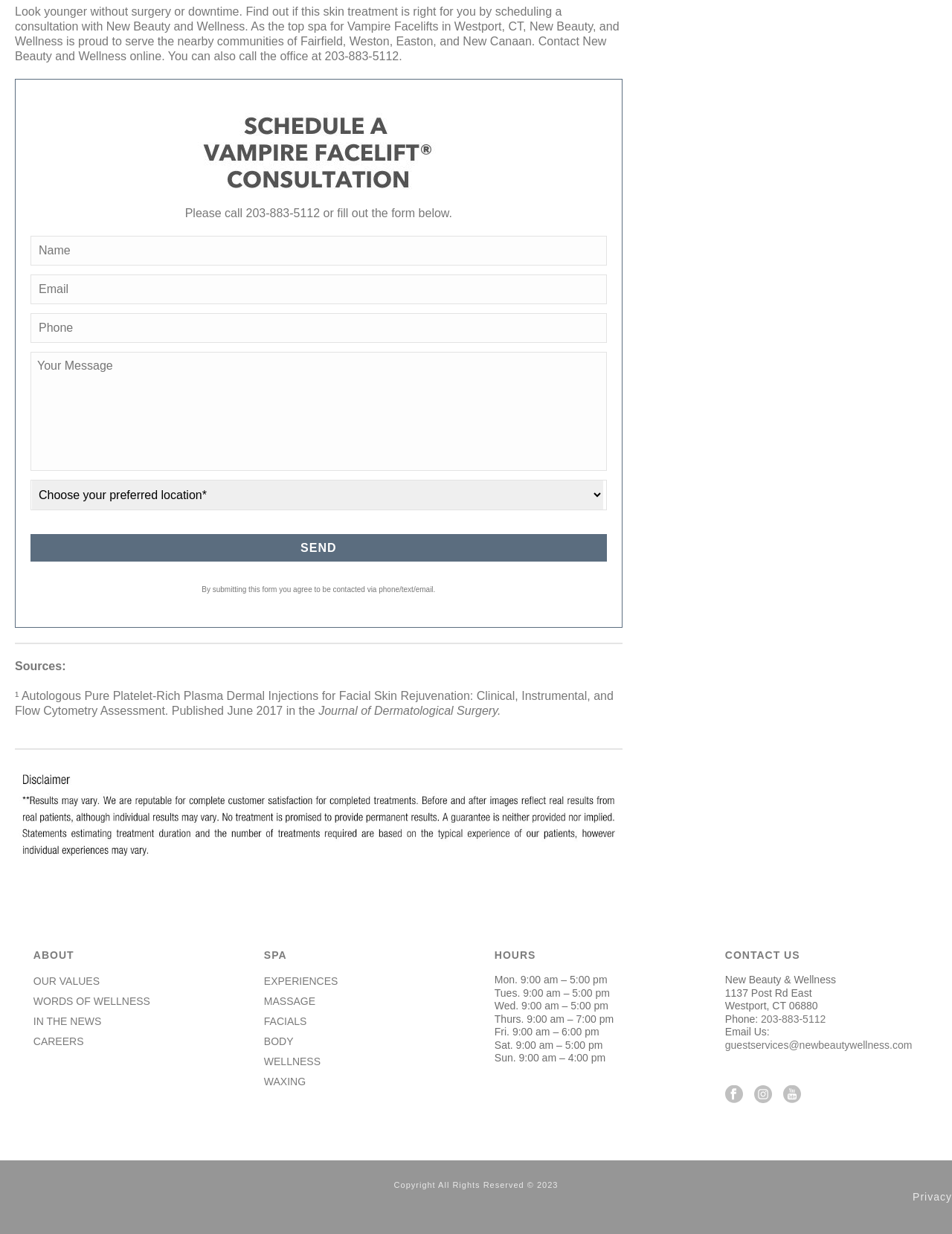Provide your answer to the question using just one word or phrase: What is the address of New Beauty and Wellness?

1137 Post Rd East, Westport, CT 06880